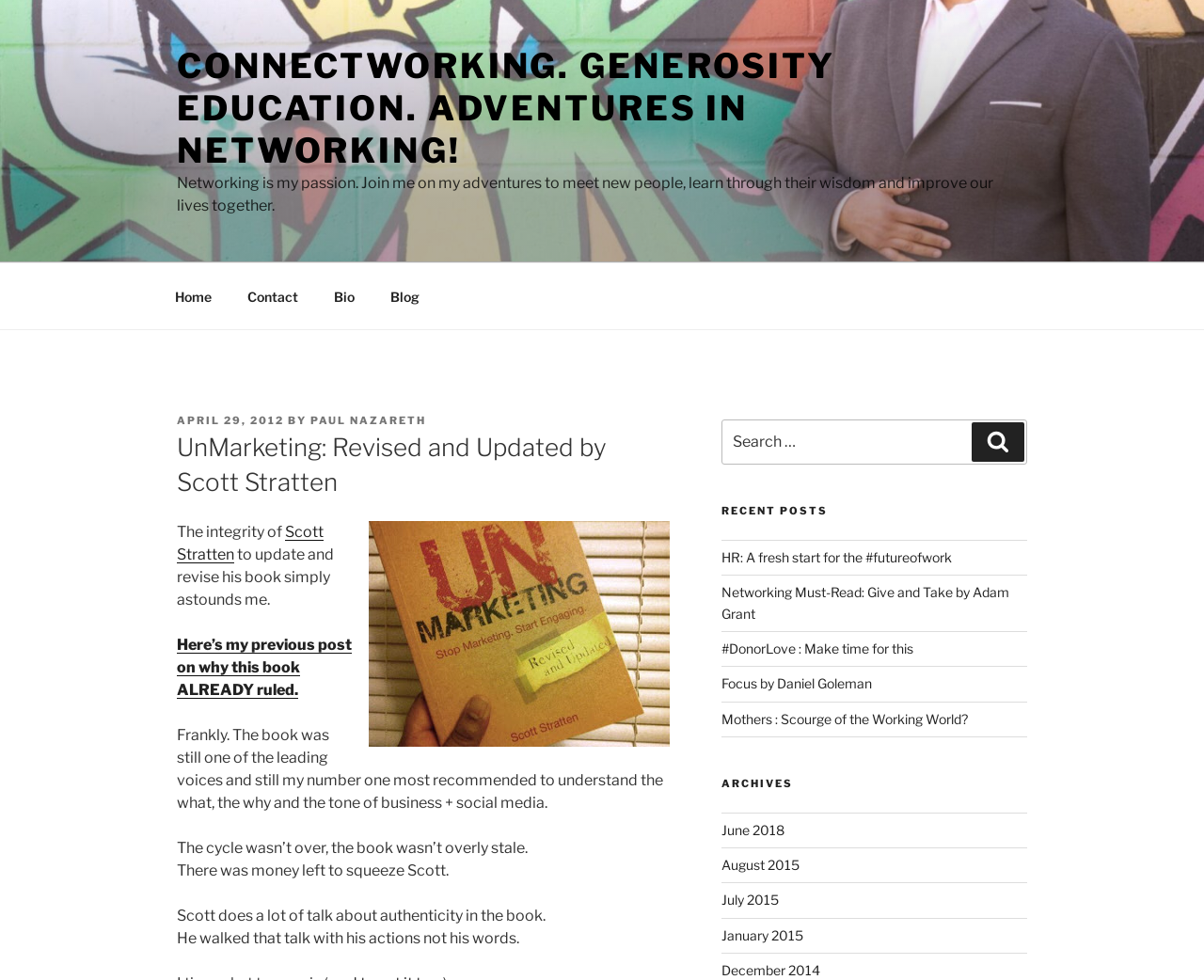Identify the bounding box coordinates for the UI element described as follows: "December 2014". Ensure the coordinates are four float numbers between 0 and 1, formatted as [left, top, right, bottom].

[0.599, 0.982, 0.681, 0.998]